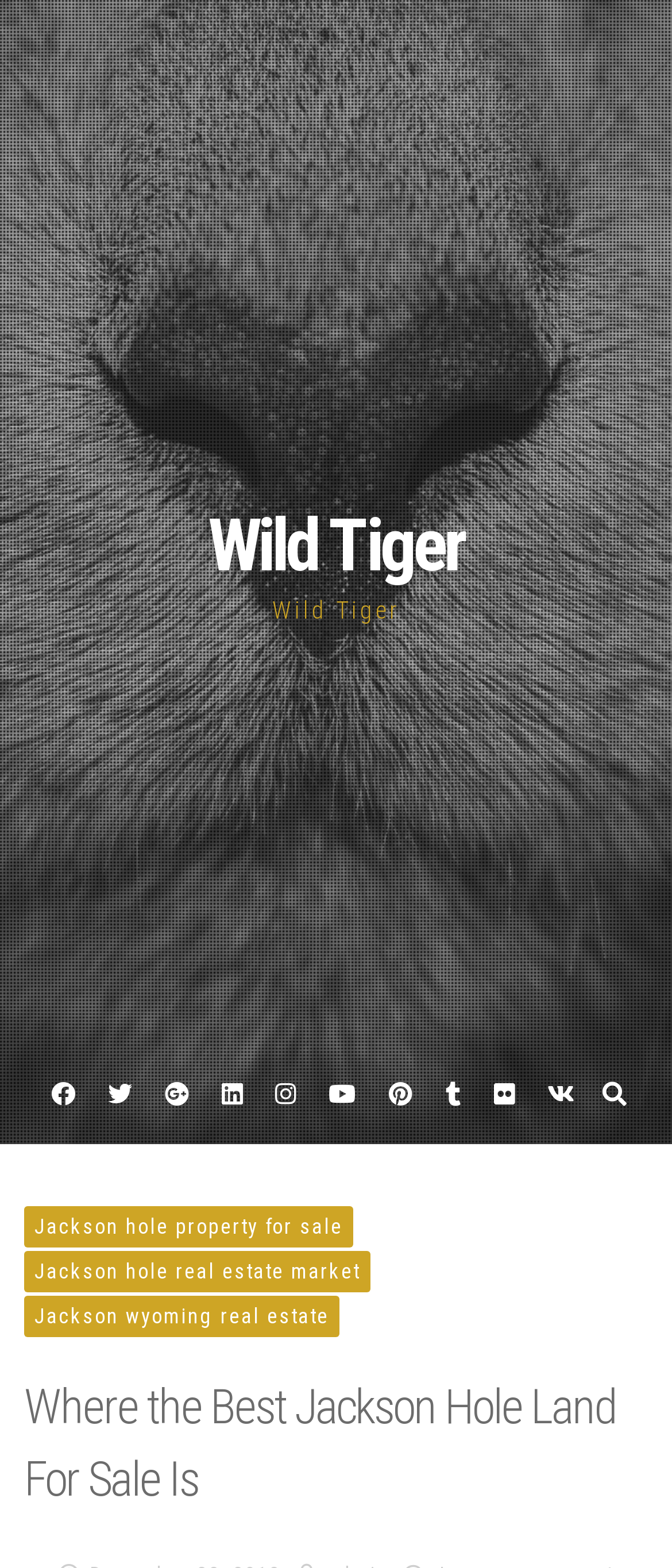Determine the bounding box coordinates of the region to click in order to accomplish the following instruction: "view Garys Story". Provide the coordinates as four float numbers between 0 and 1, specifically [left, top, right, bottom].

None